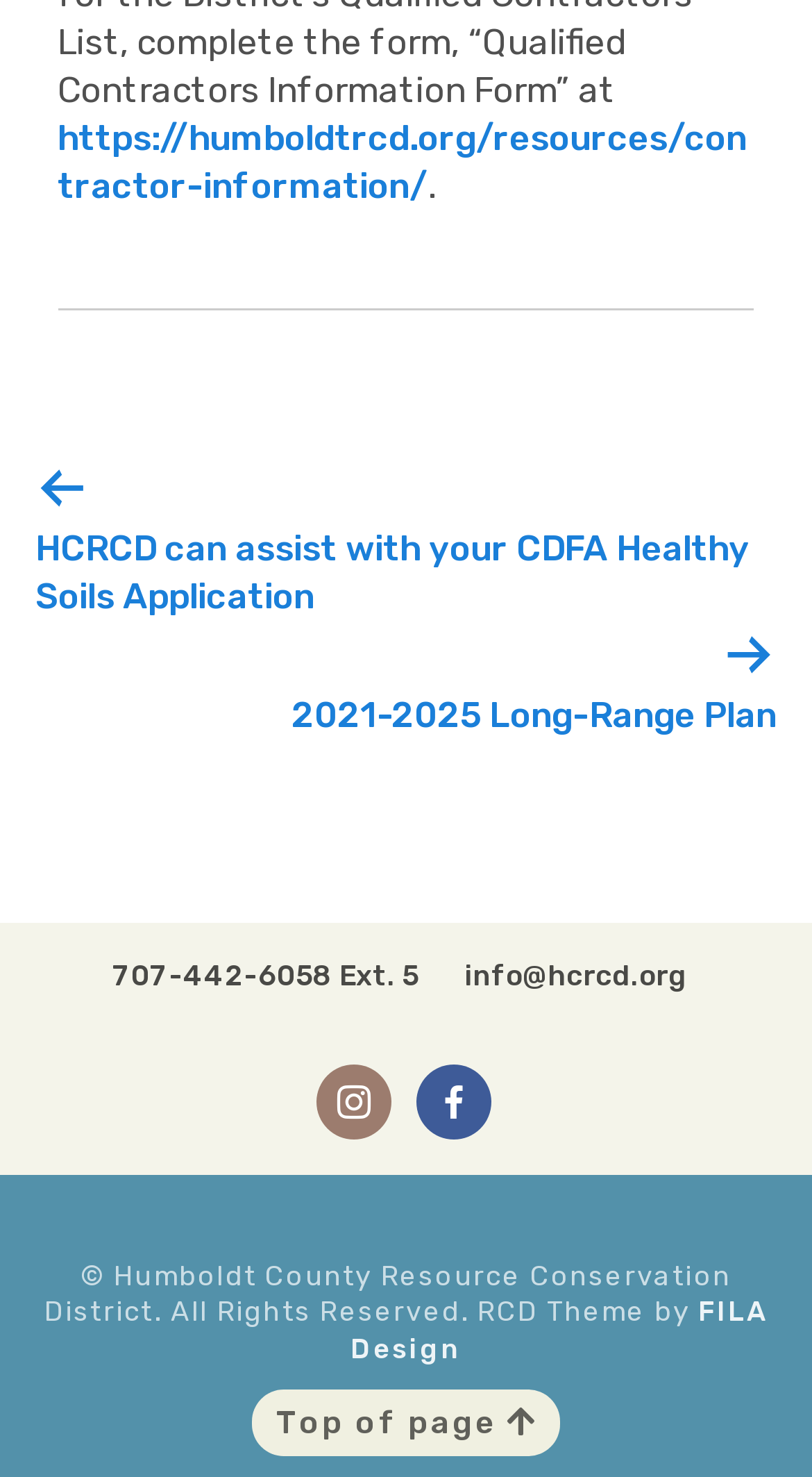Identify the bounding box coordinates of the specific part of the webpage to click to complete this instruction: "learn about HCRCD's assistance with CDFA Healthy Soils Application".

[0.044, 0.306, 0.956, 0.417]